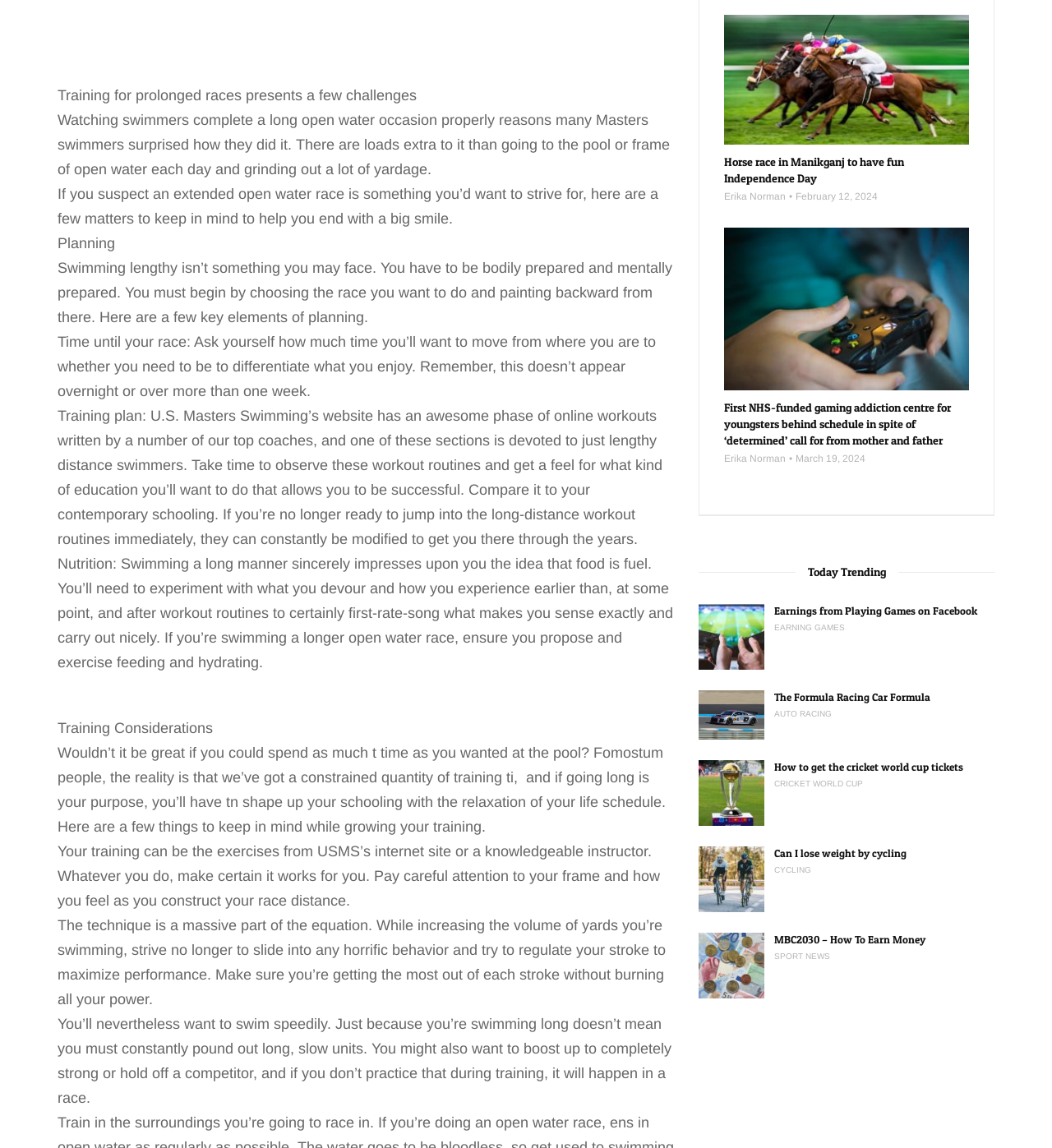Determine the bounding box coordinates for the area you should click to complete the following instruction: "Read about planning for a long open water race".

[0.055, 0.205, 0.109, 0.219]